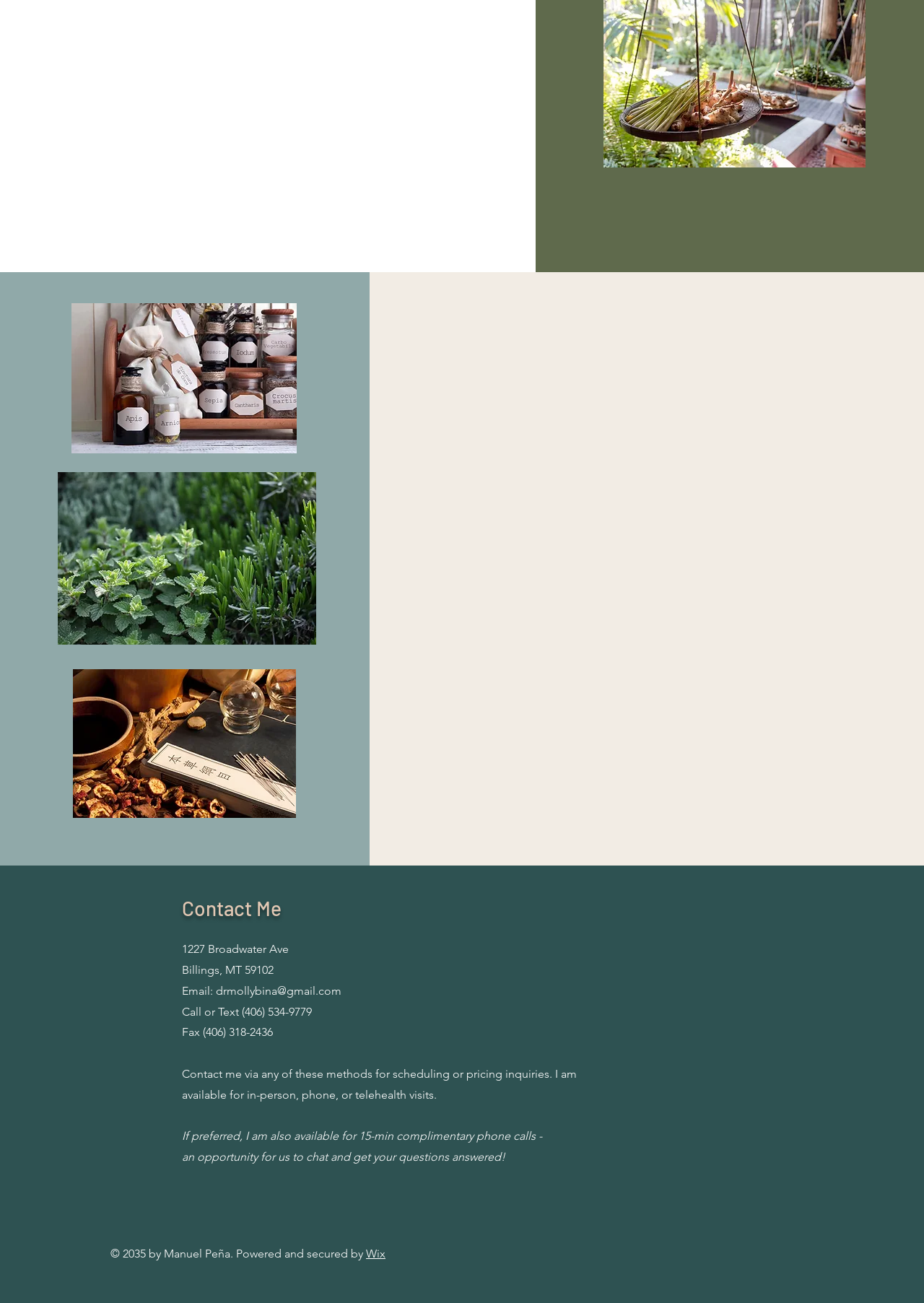Identify the bounding box coordinates for the UI element mentioned here: "English". Provide the coordinates as four float values between 0 and 1, i.e., [left, top, right, bottom].

None